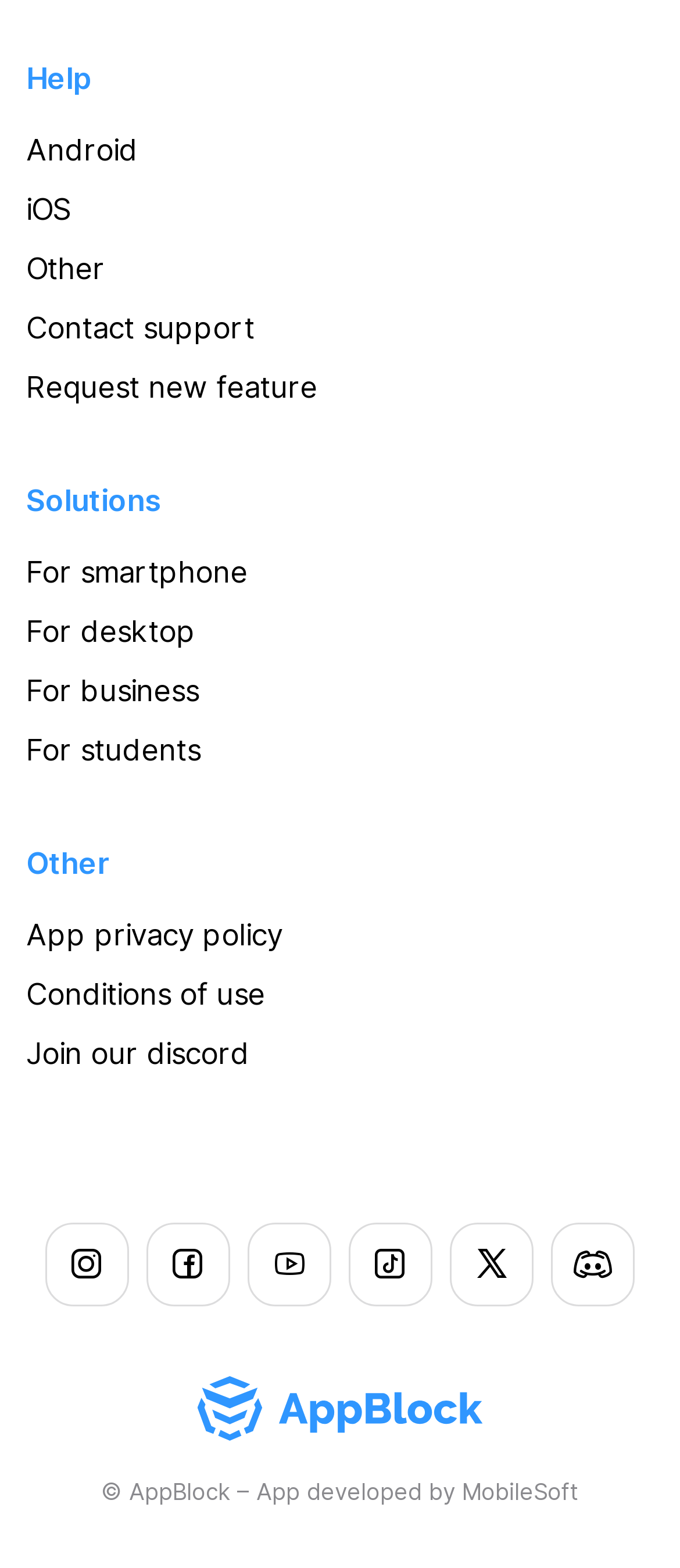Please determine the bounding box coordinates of the element's region to click for the following instruction: "Request new feature".

[0.038, 0.233, 0.467, 0.26]